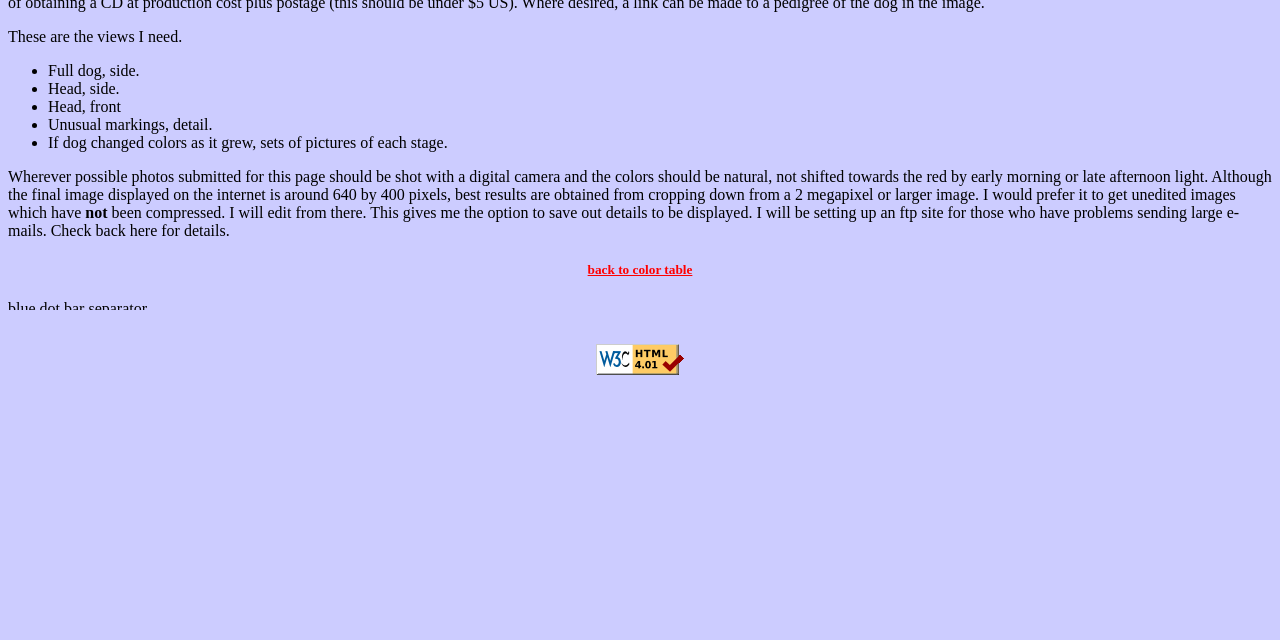Based on the element description alt="Valid HTML 4.01!", identify the bounding box of the UI element in the given webpage screenshot. The coordinates should be in the format (top-left x, top-left y, bottom-right x, bottom-right y) and must be between 0 and 1.

[0.466, 0.564, 0.534, 0.591]